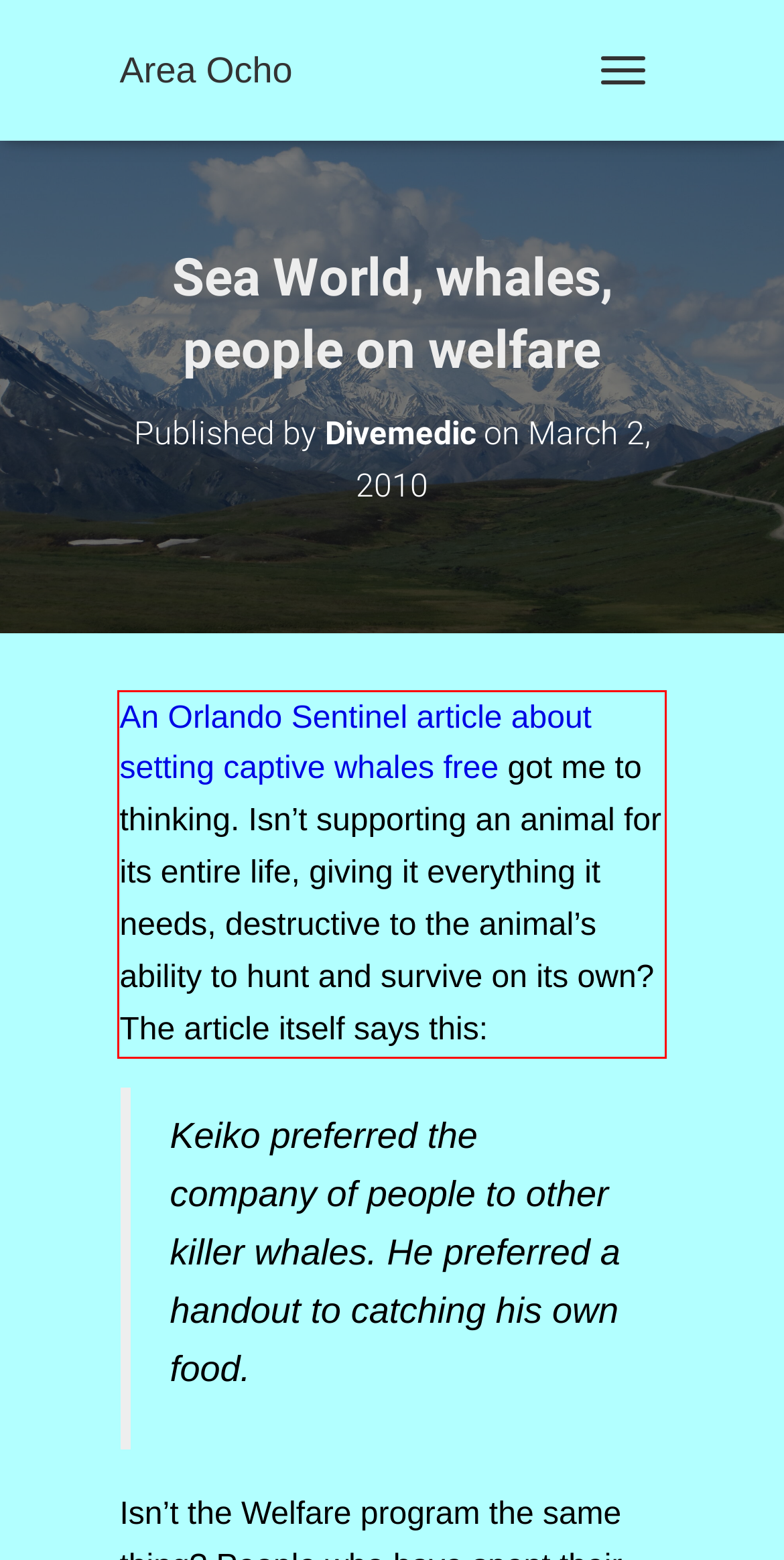Please identify and extract the text from the UI element that is surrounded by a red bounding box in the provided webpage screenshot.

An Orlando Sentinel article about setting captive whales free got me to thinking. Isn’t supporting an animal for its entire life, giving it everything it needs, destructive to the animal’s ability to hunt and survive on its own? The article itself says this: